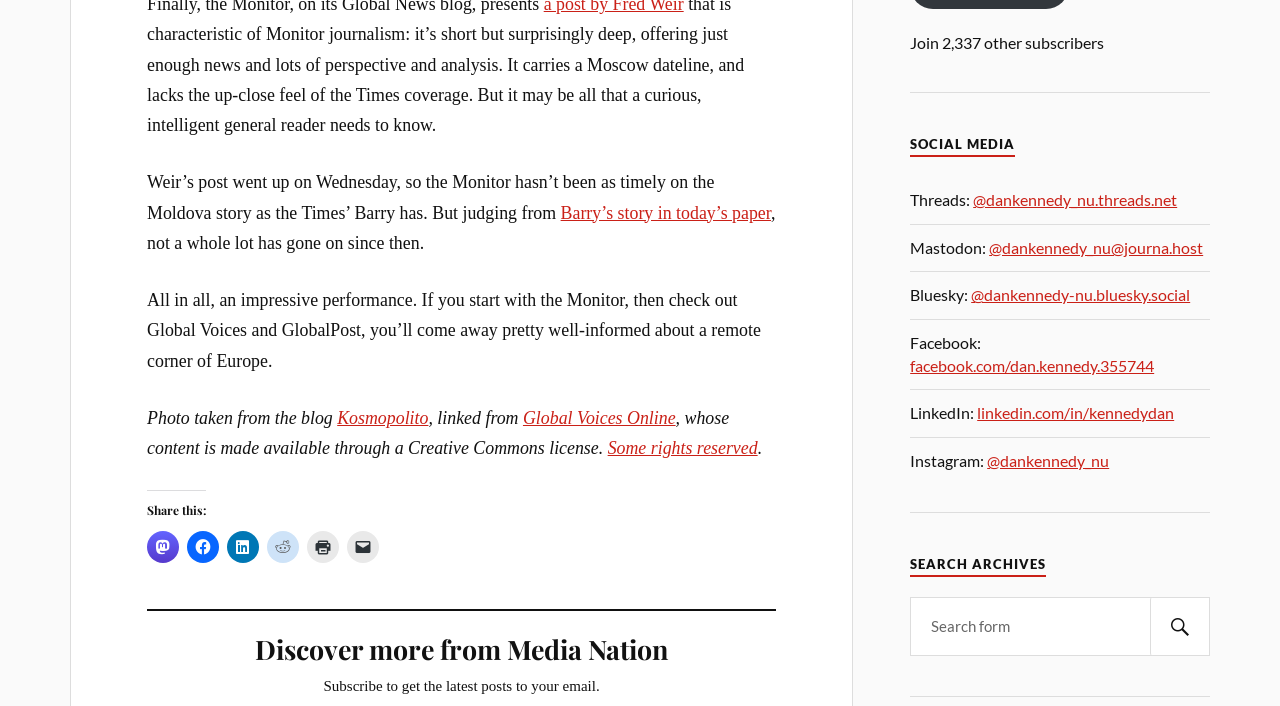Please predict the bounding box coordinates (top-left x, top-left y, bottom-right x, bottom-right y) for the UI element in the screenshot that fits the description: parent_node: Comment * name="comment"

None